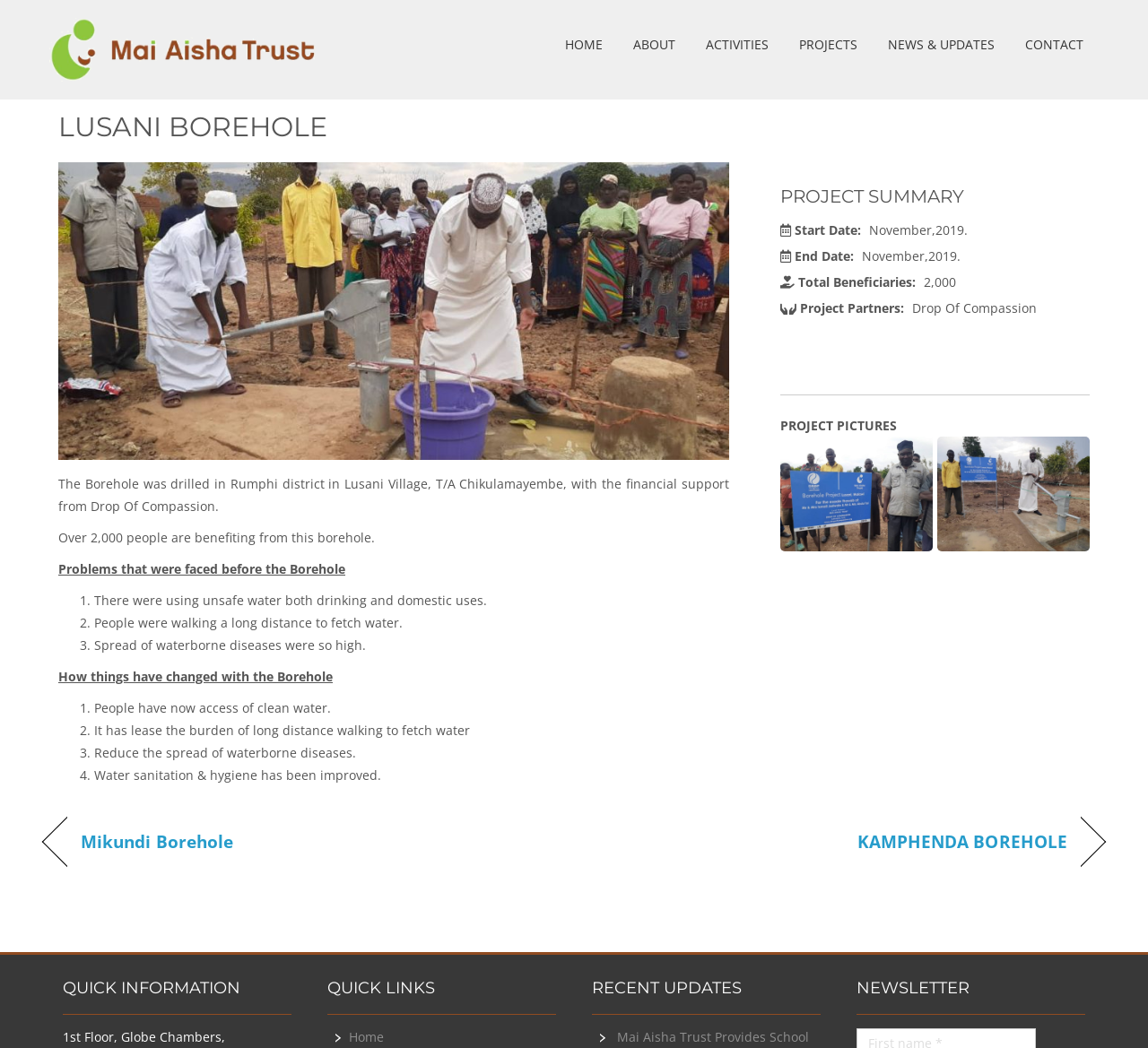Please specify the bounding box coordinates of the clickable section necessary to execute the following command: "Open the 'IMG-20191126-WA0033' image".

[0.68, 0.507, 0.812, 0.523]